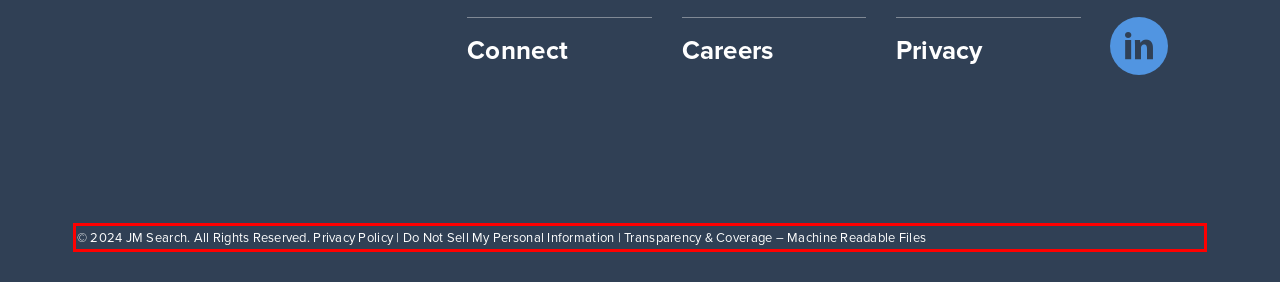In the given screenshot, locate the red bounding box and extract the text content from within it.

© 2024 JM Search. All Rights Reserved. Privacy Policy | Do Not Sell My Personal Information | Transparency & Coverage – Machine Readable Files